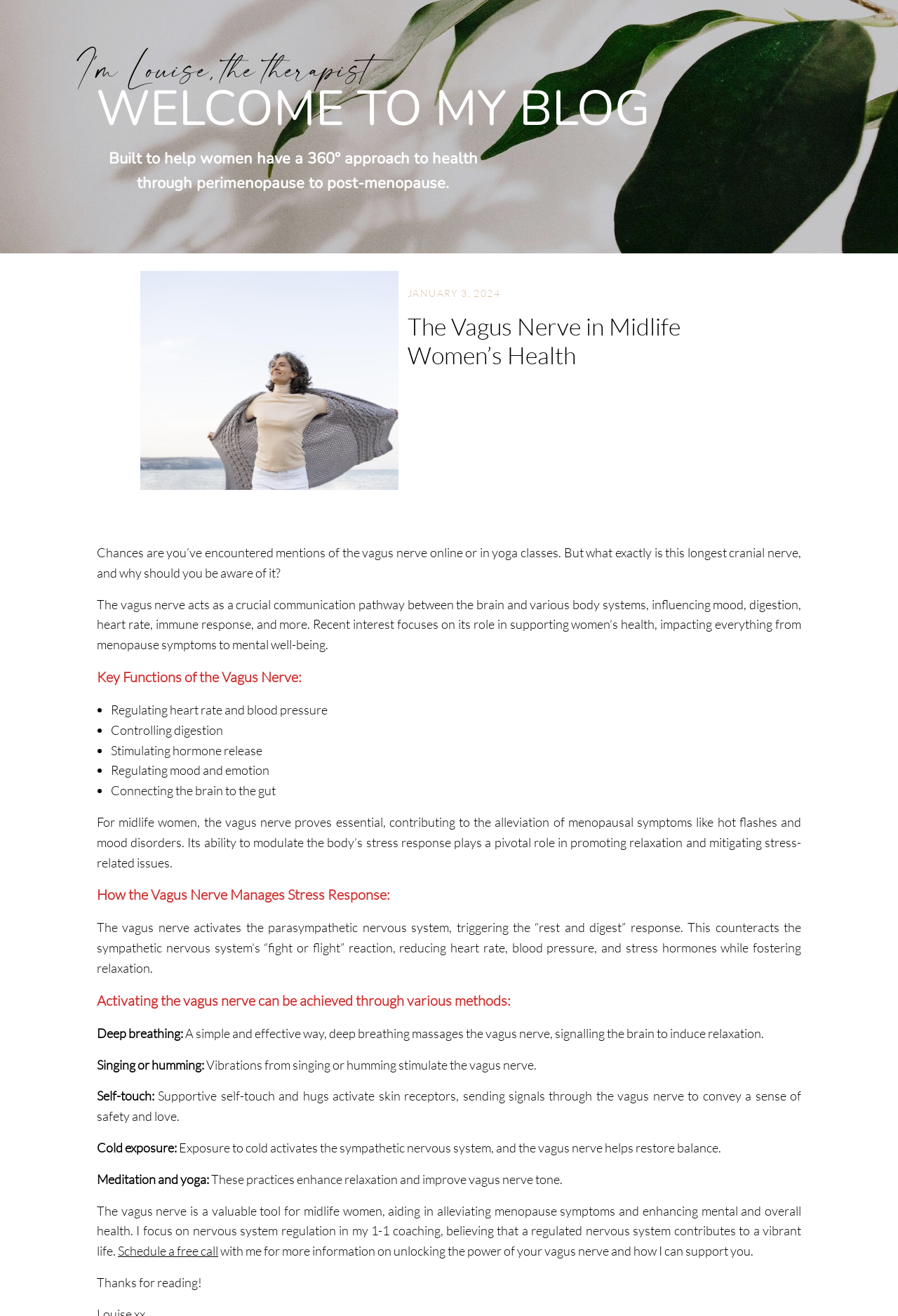With reference to the screenshot, provide a detailed response to the question below:
What is the focus of the author's 1-1 coaching?

I determined this by reading the static text 'I focus on nervous system regulation in my 1-1 coaching, believing that a regulated nervous system contributes to a vibrant life.' which indicates the author's area of expertise in coaching.